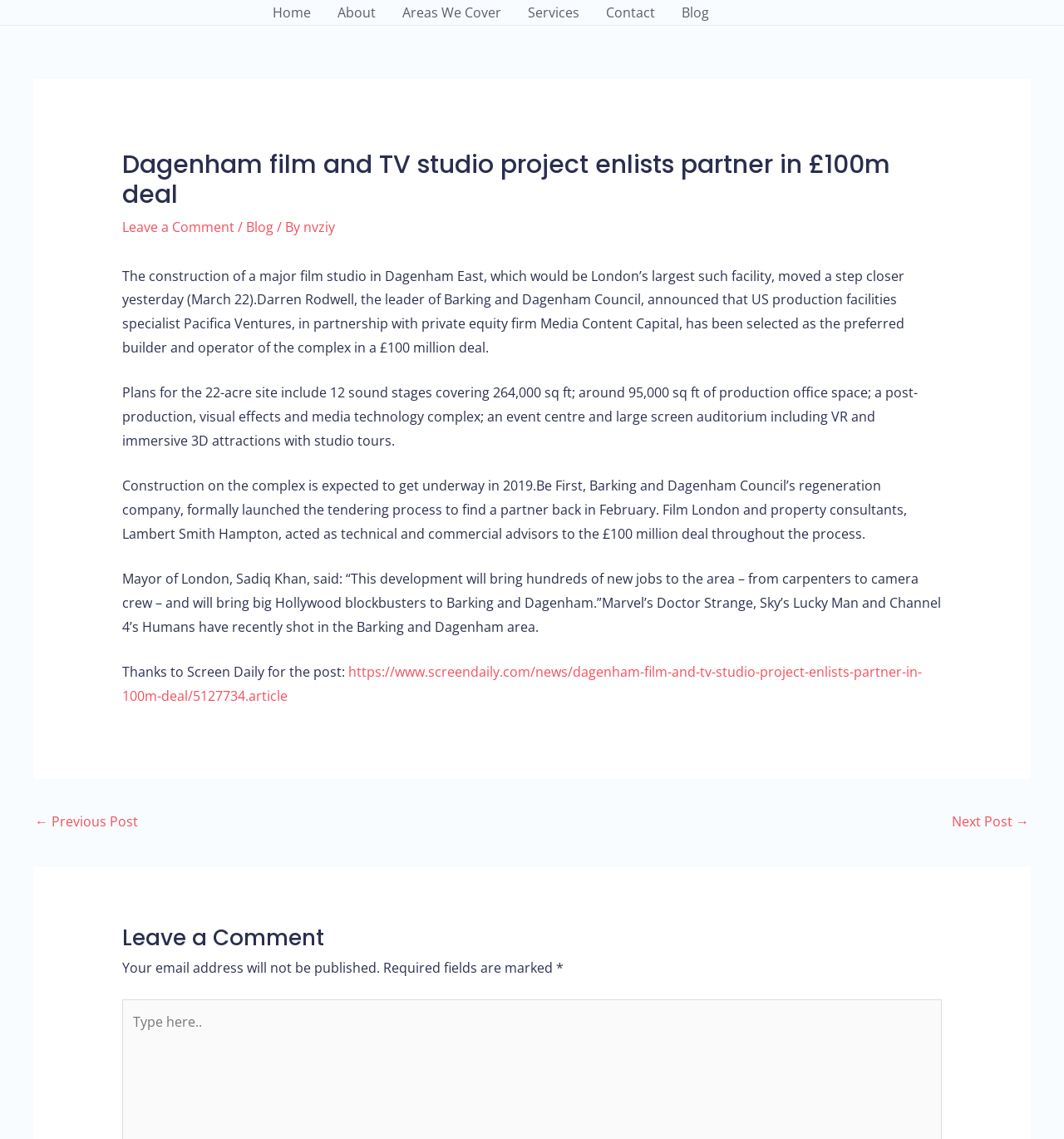Look at the image and give a detailed response to the following question: What is the size of the production office space?

The article states that 'Plans for the 22-acre site include 12 sound stages covering 264,000 sq ft; around 95,000 sq ft of production office space; a post-production, visual effects and media technology complex; an event centre and large screen auditorium including VR and immersive 3D attractions with studio tours.' Therefore, the size of the production office space is 95,000 sq ft.